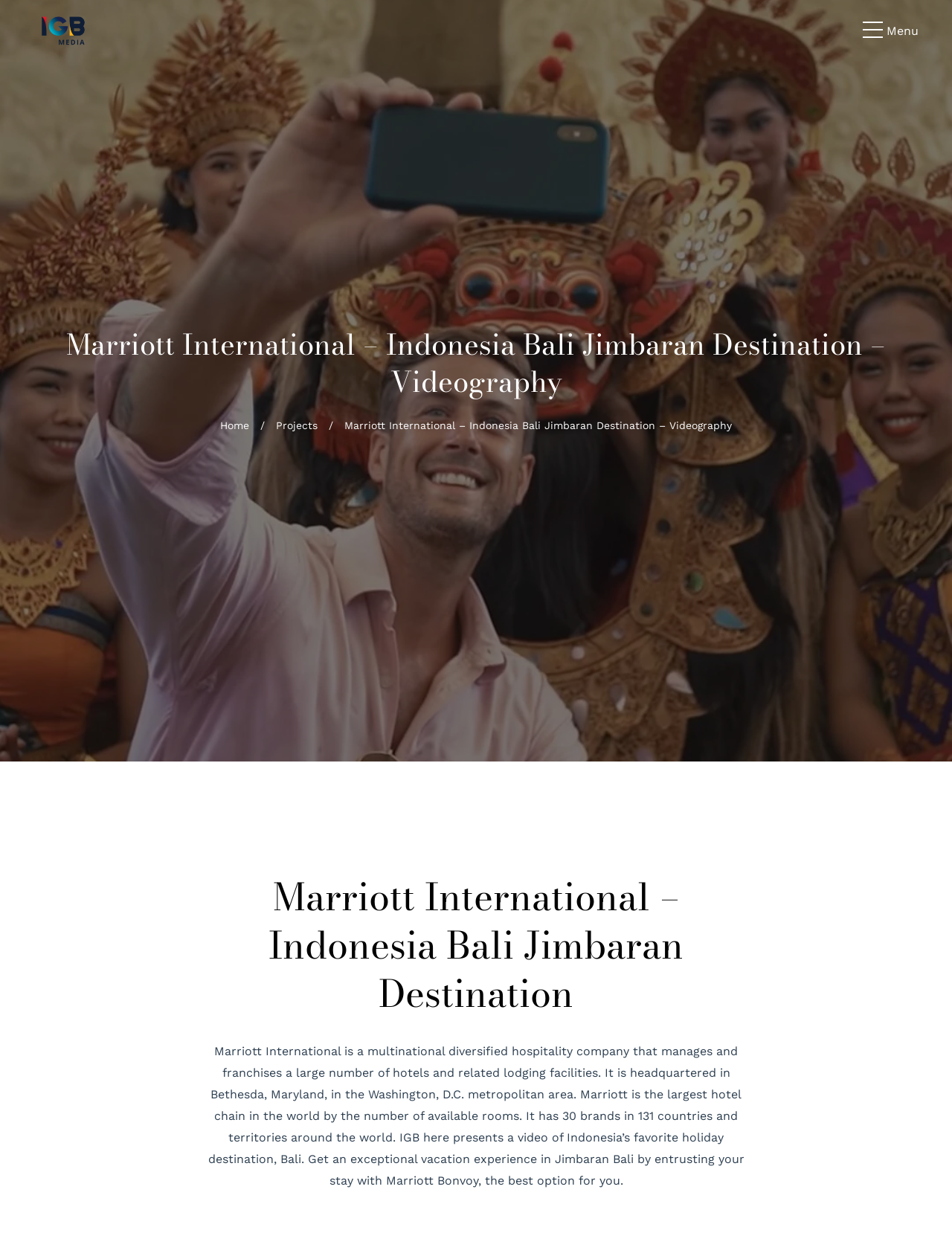Bounding box coordinates are to be given in the format (top-left x, top-left y, bottom-right x, bottom-right y). All values must be floating point numbers between 0 and 1. Provide the bounding box coordinate for the UI element described as: title="LinkedIn"

[0.953, 0.63, 0.984, 0.653]